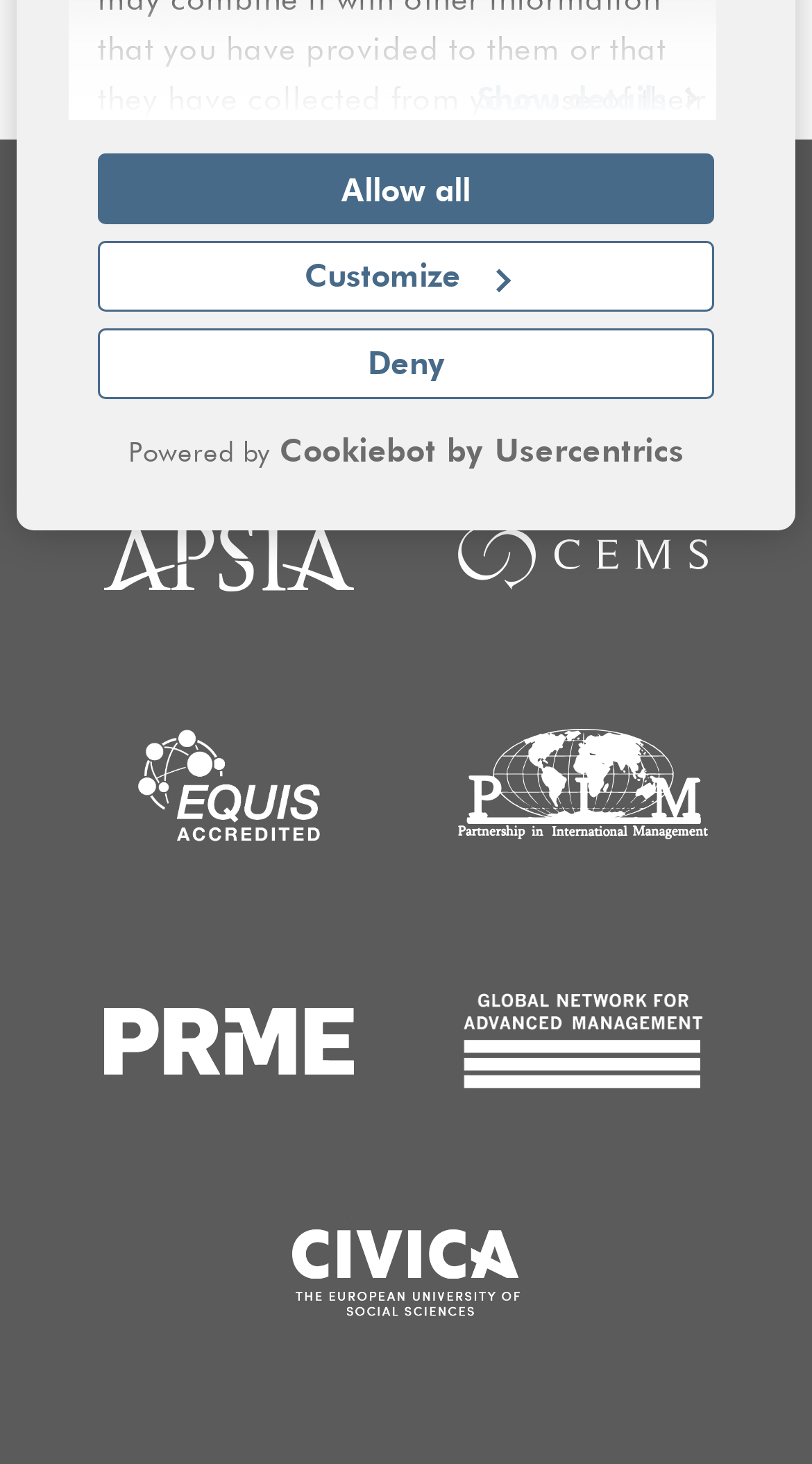Provide the bounding box coordinates in the format (top-left x, top-left y, bottom-right x, bottom-right y). All values are floating point numbers between 0 and 1. Determine the bounding box coordinate of the UI element described as: alt="Apsia"

[0.128, 0.355, 0.436, 0.403]